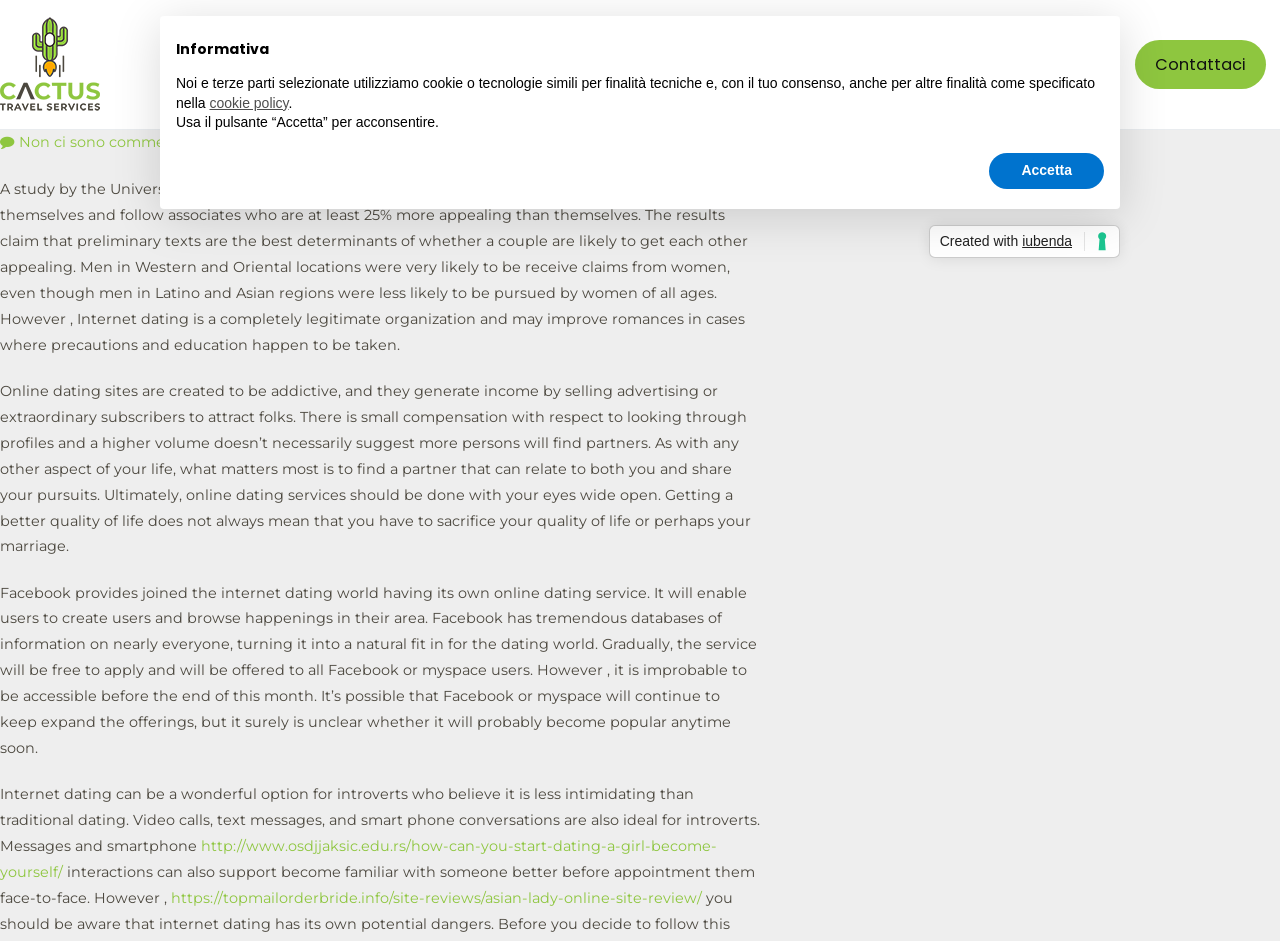Please pinpoint the bounding box coordinates for the region I should click to adhere to this instruction: "Click the 'Home' link".

[0.518, 0.053, 0.556, 0.084]